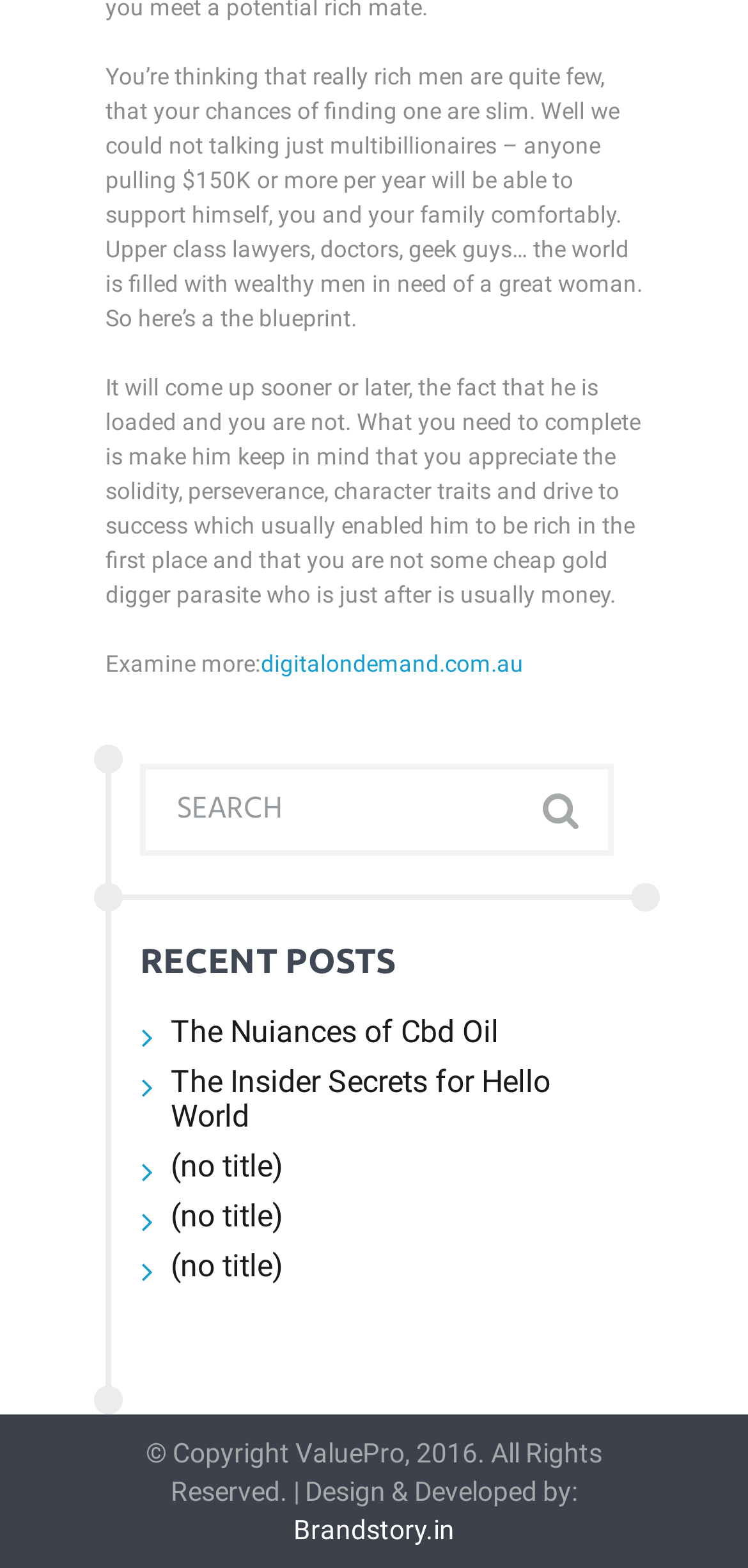Given the element description "SmarterTools Inc." in the screenshot, predict the bounding box coordinates of that UI element.

None